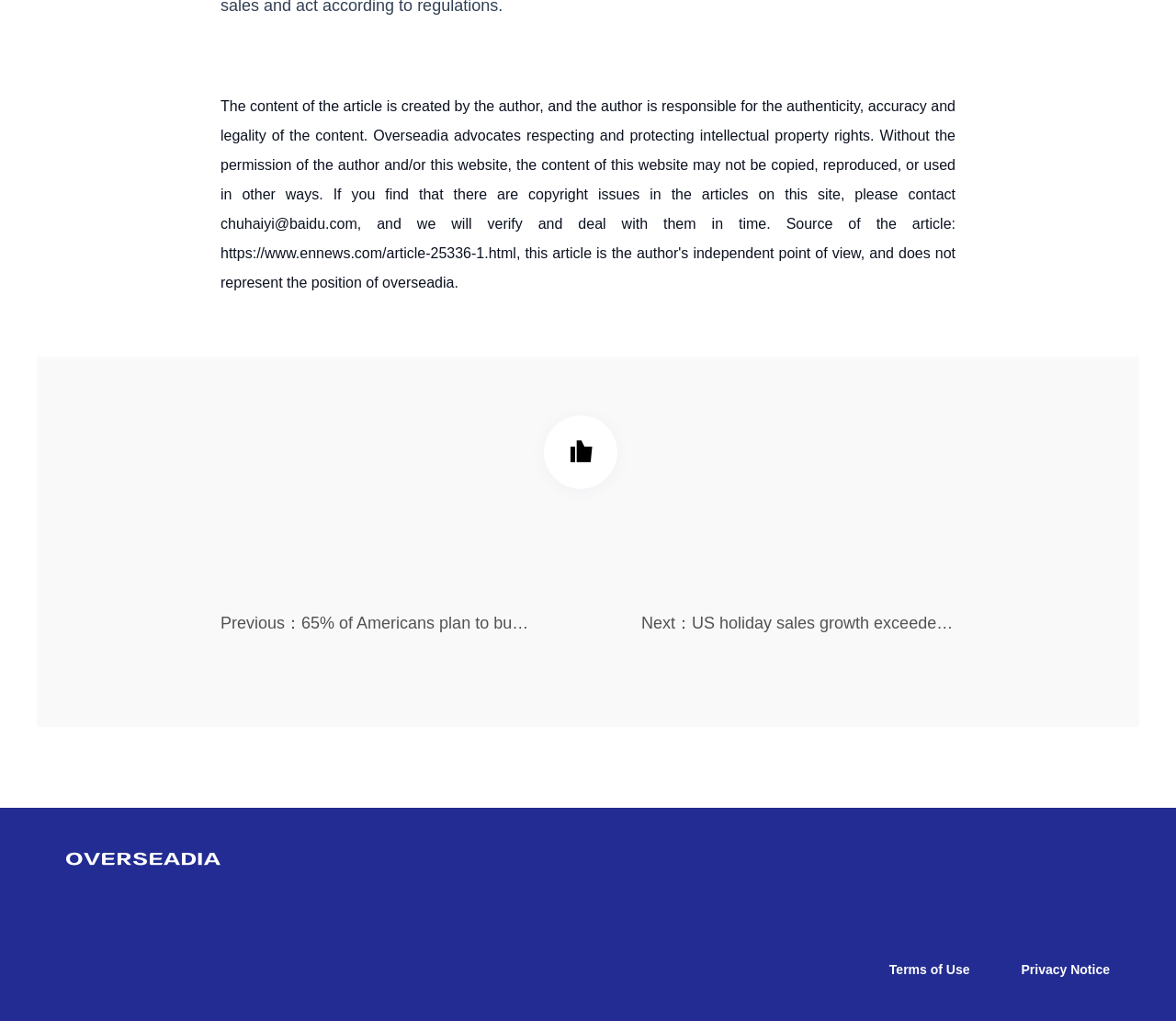Please provide a brief answer to the following inquiry using a single word or phrase:
How many links are there in the footer?

5